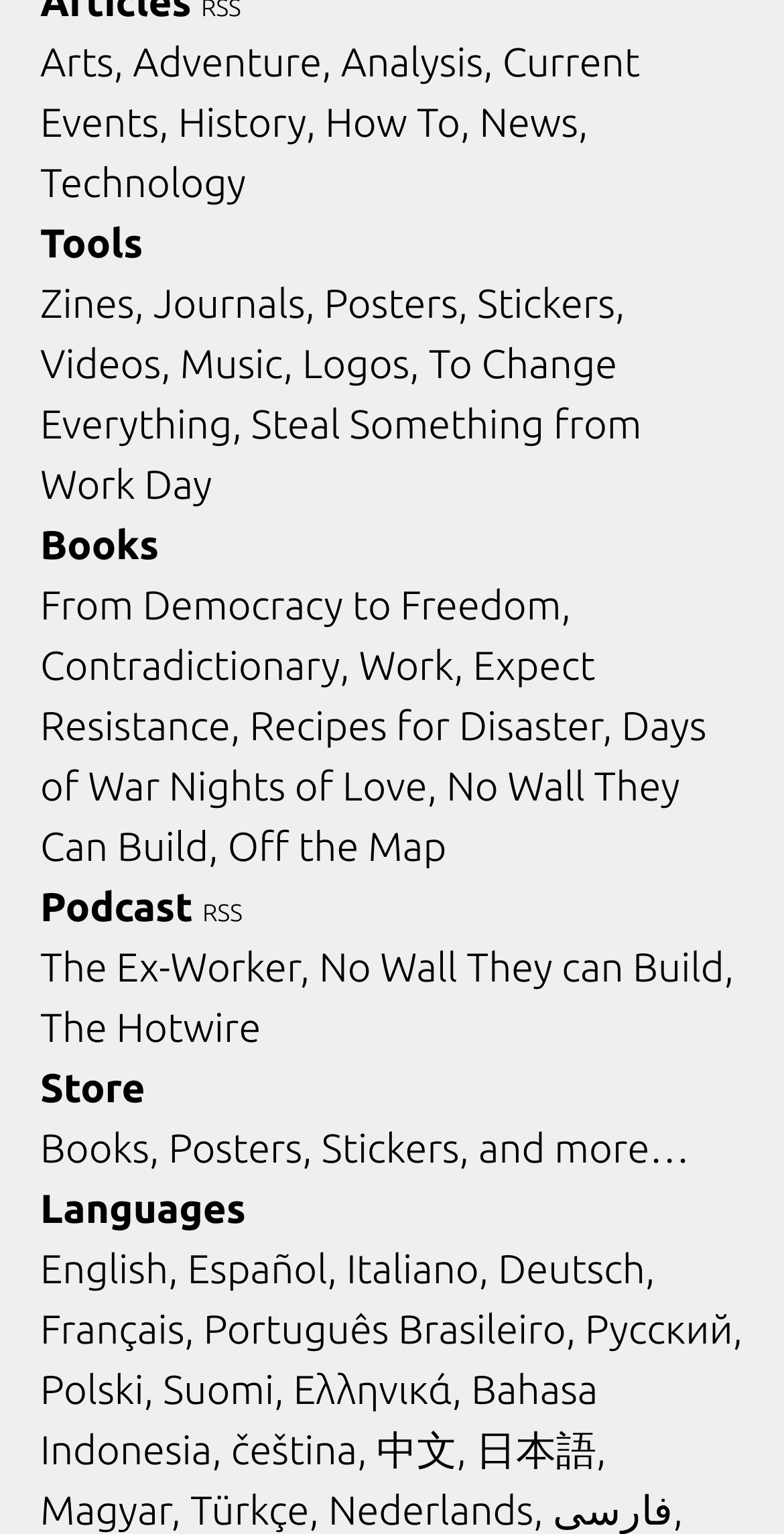How many languages are supported on this website?
Look at the image and construct a detailed response to the question.

By counting the links under the Languages category, I found that this website supports 20 languages, including English, Español, Italiano, Deutsch, Français, Português Brasileiro, Русский, Polski, Suomi, Ελληνικά, Bahasa Indonesia, čeština, 中文, 日本語, Magyar, Türkçe, and Nederlands.